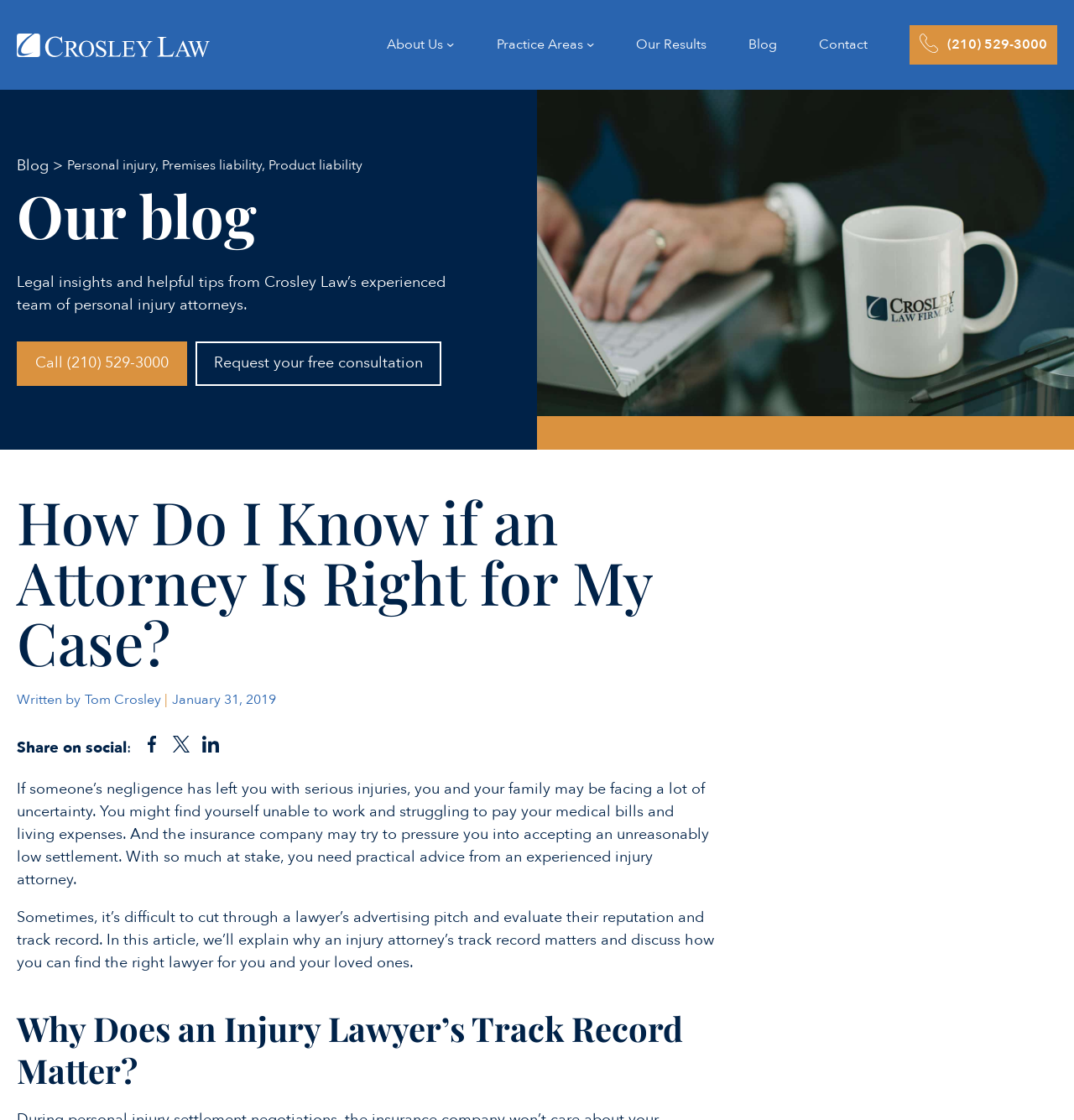Determine the bounding box coordinates of the region to click in order to accomplish the following instruction: "Go to About Us". Provide the coordinates as four float numbers between 0 and 1, specifically [left, top, right, bottom].

[0.36, 0.022, 0.413, 0.058]